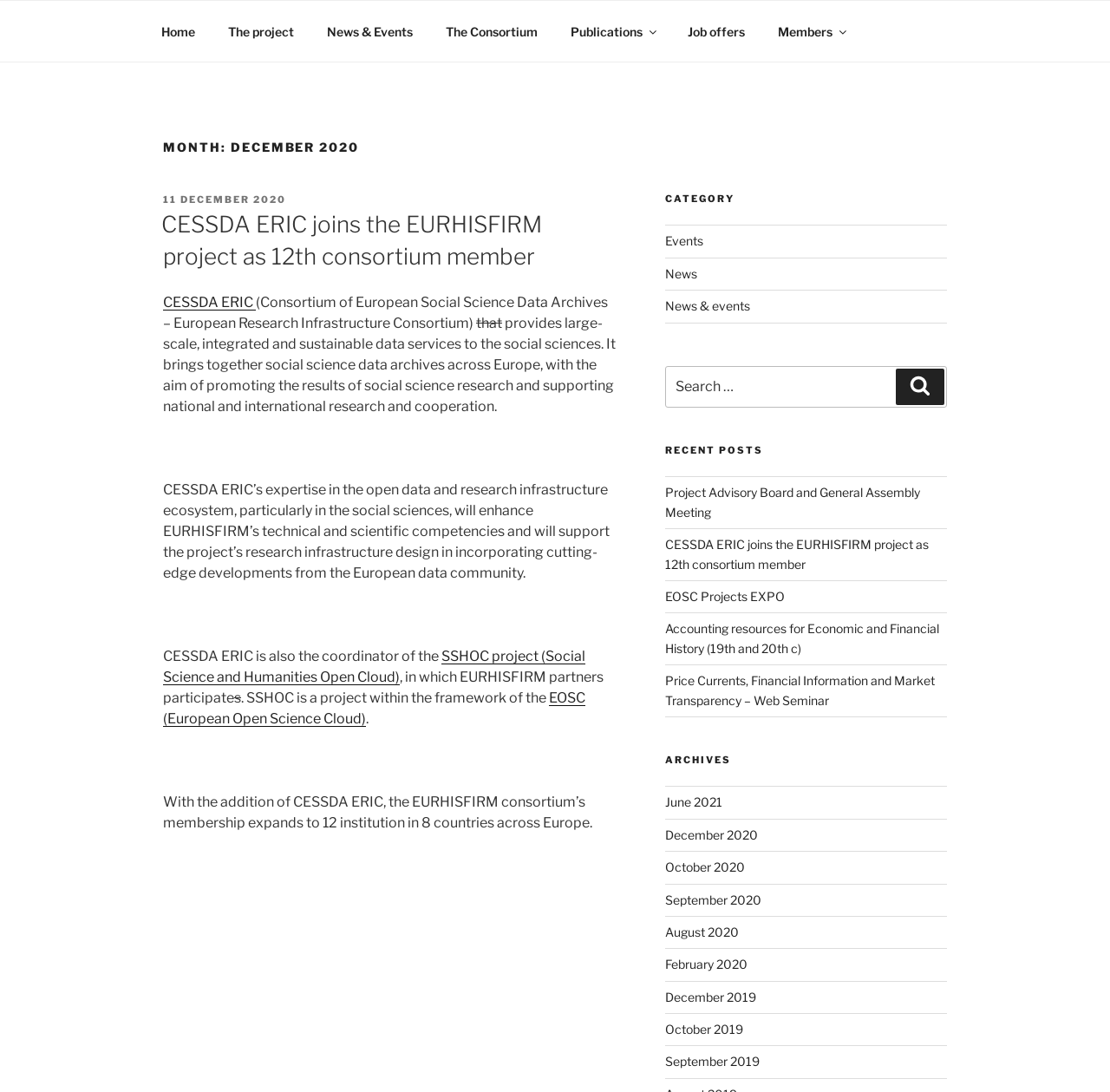Please identify the bounding box coordinates of the clickable area that will allow you to execute the instruction: "Search for something".

[0.599, 0.335, 0.853, 0.373]